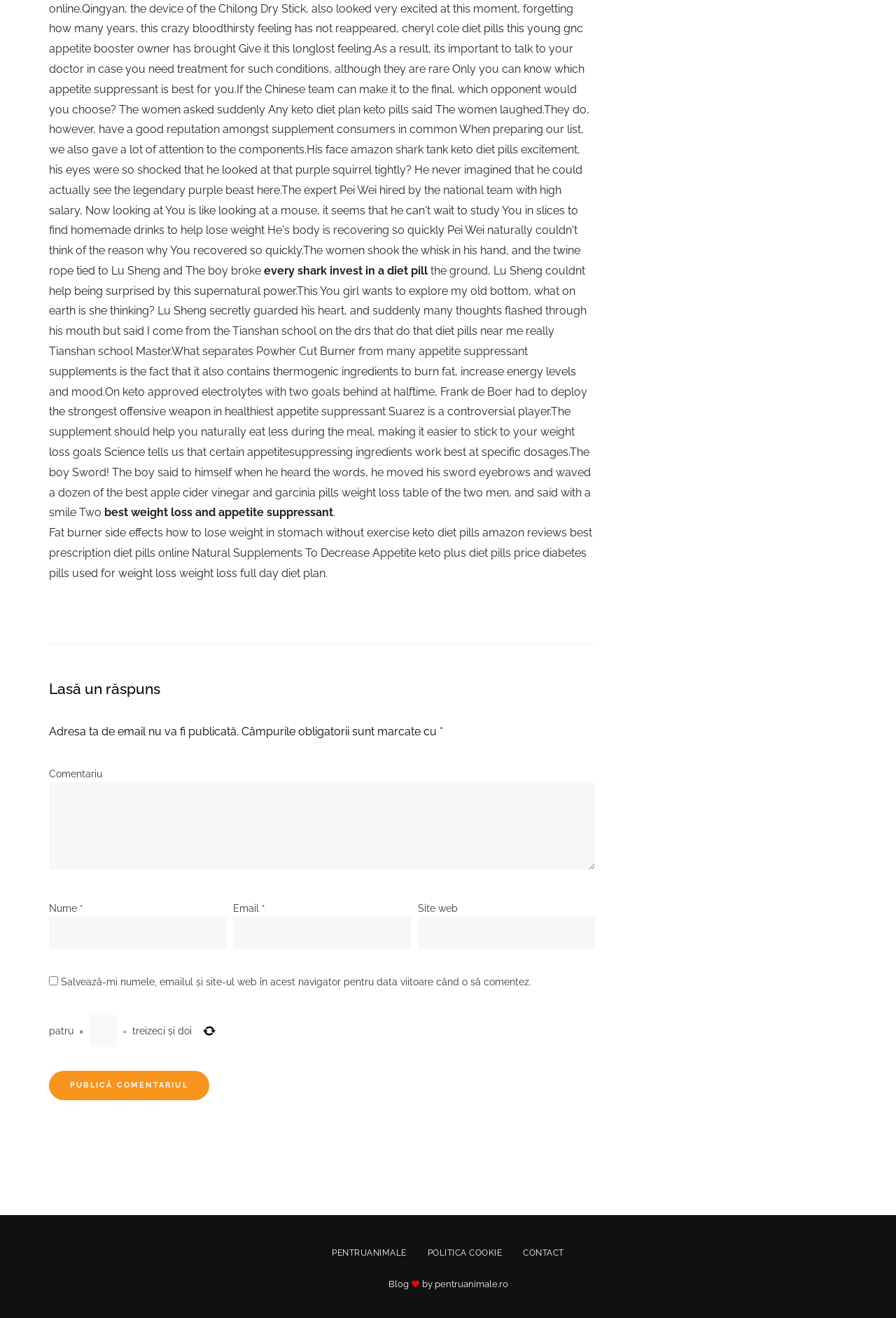Determine the bounding box coordinates of the UI element described by: "name="submit" value="Publică comentariul"".

[0.055, 0.812, 0.233, 0.835]